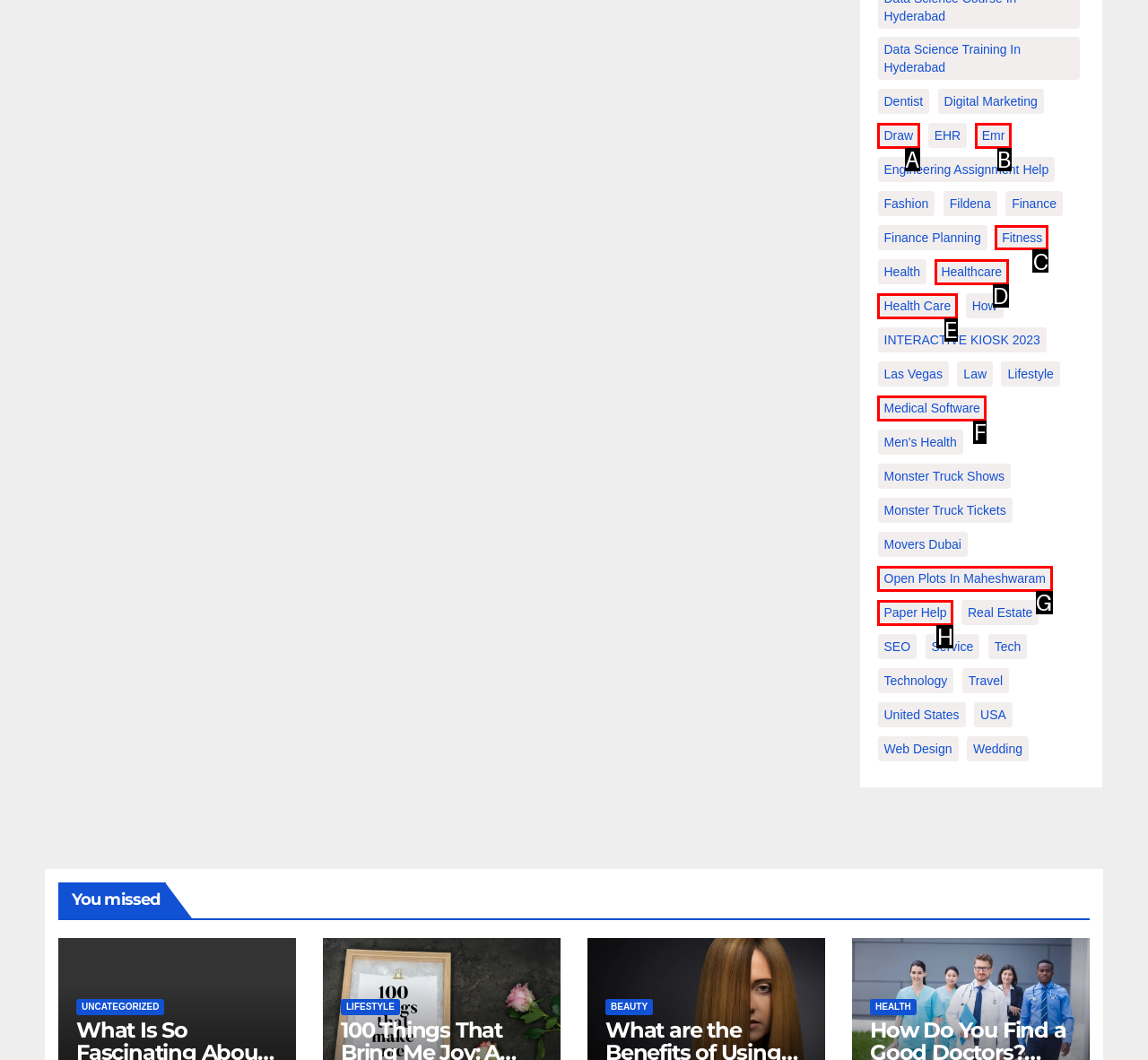Please indicate which HTML element should be clicked to fulfill the following task: Check out Fitness options. Provide the letter of the selected option.

C